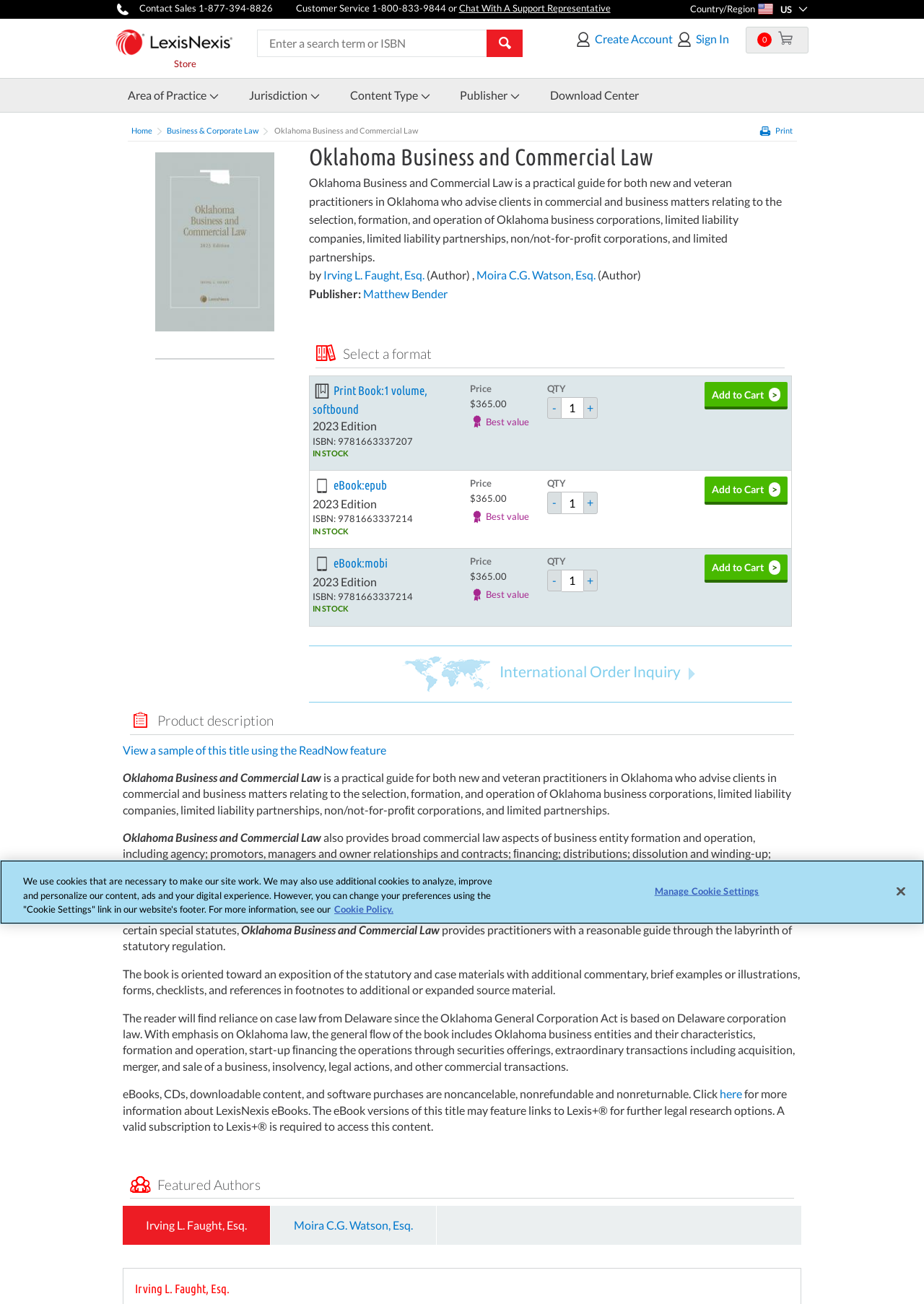Please examine the image and answer the question with a detailed explanation:
What is the title of the book?

The title of the book can be found in the heading element with the text 'Oklahoma Business and Commercial Law' which is located at the top of the webpage, and it is also mentioned in the product description section.